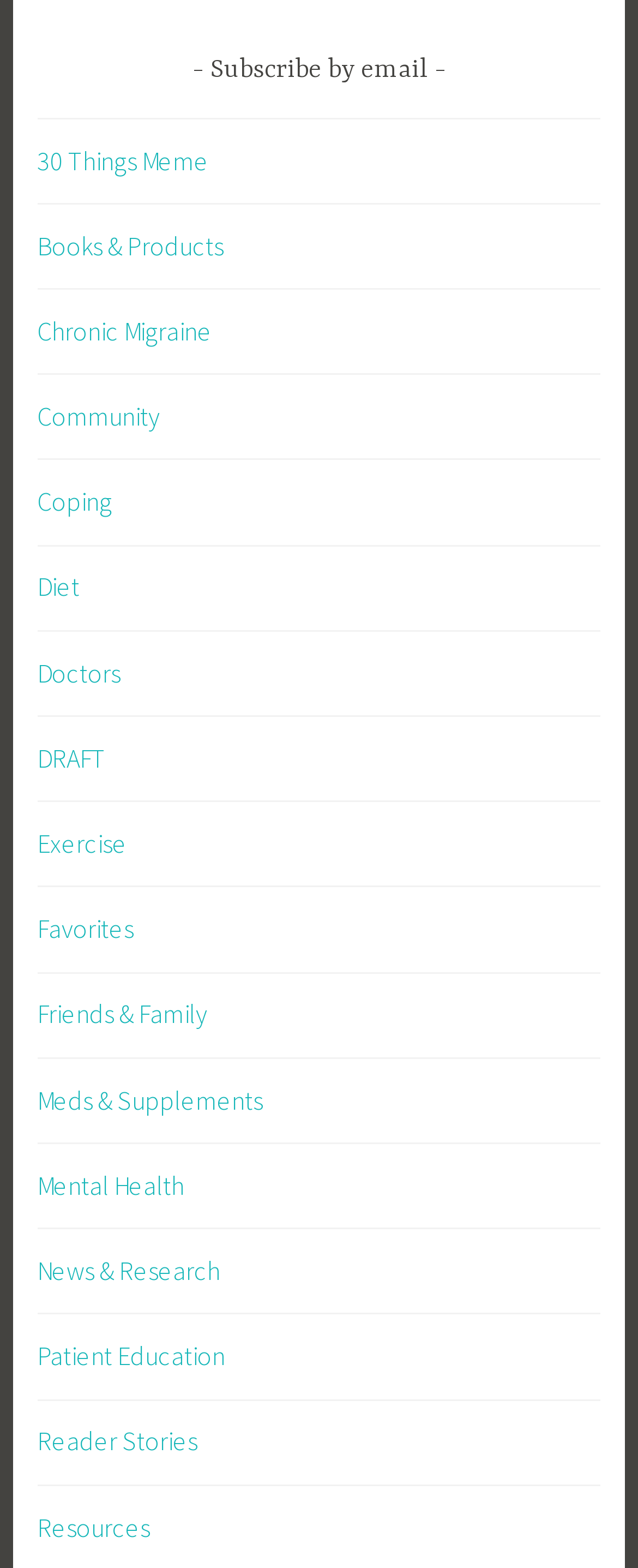Show the bounding box coordinates of the region that should be clicked to follow the instruction: "Learn about Diet and nutrition."

[0.058, 0.364, 0.125, 0.385]